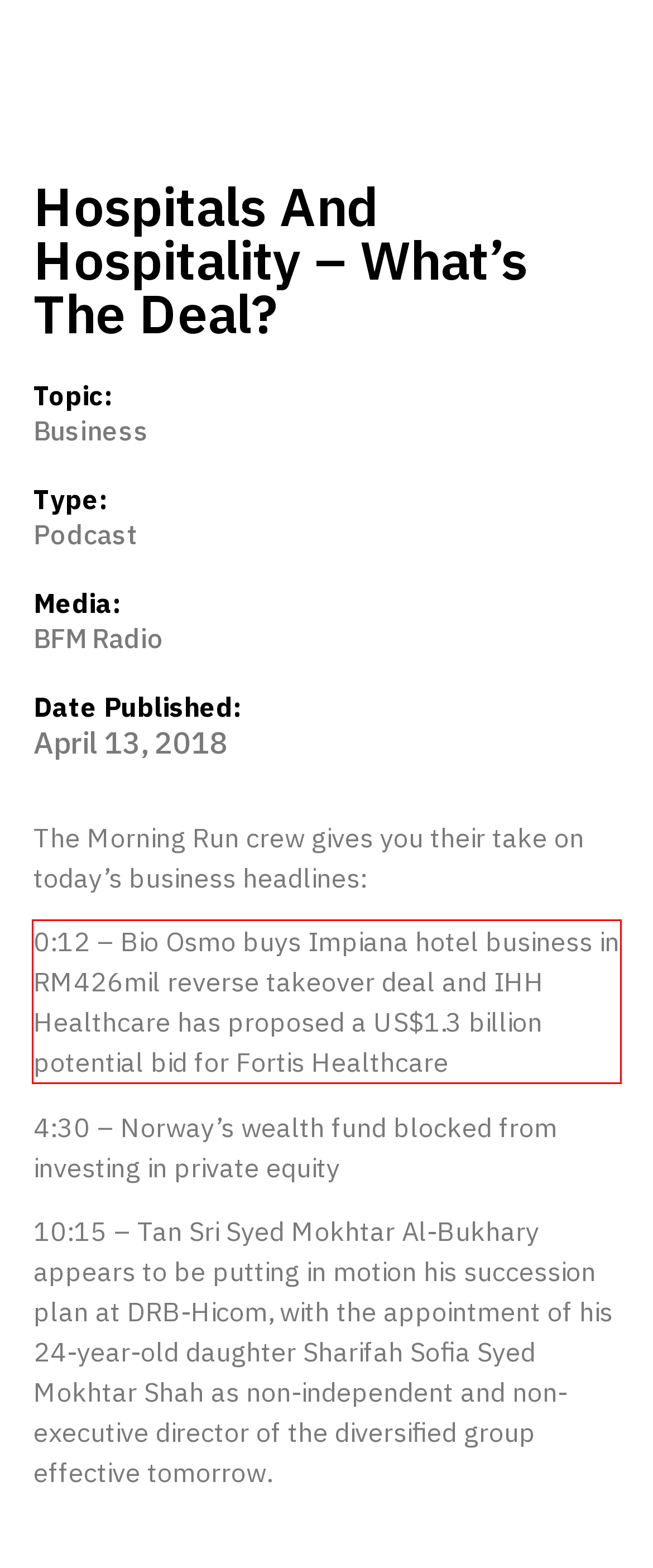Using the webpage screenshot, recognize and capture the text within the red bounding box.

0:12 – Bio Osmo buys Impiana hotel business in RM426mil reverse takeover deal and IHH Healthcare has proposed a US$1.3 billion potential bid for Fortis Healthcare